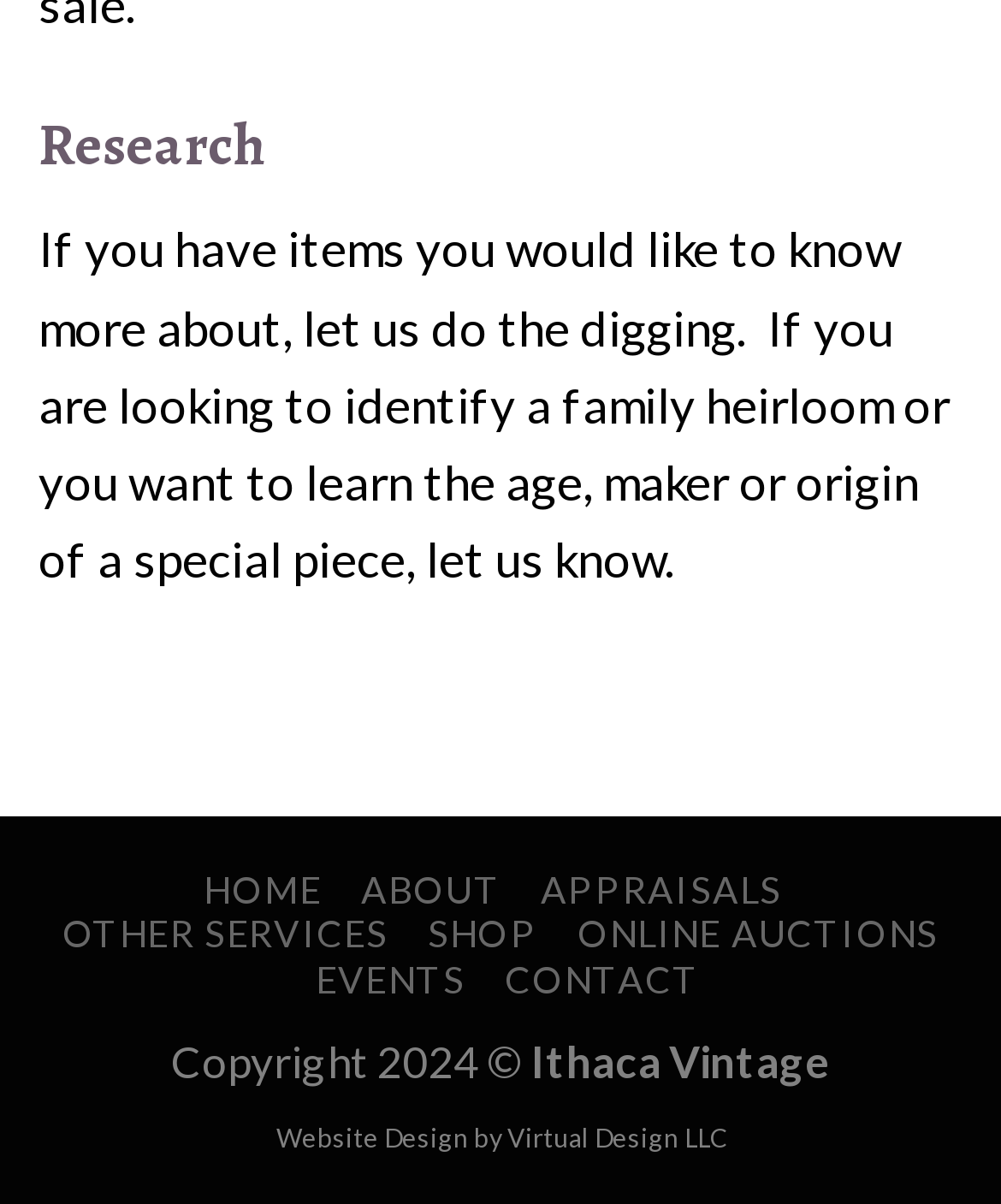Bounding box coordinates must be specified in the format (top-left x, top-left y, bottom-right x, bottom-right y). All values should be floating point numbers between 0 and 1. What are the bounding box coordinates of the UI element described as: About

[0.361, 0.72, 0.501, 0.757]